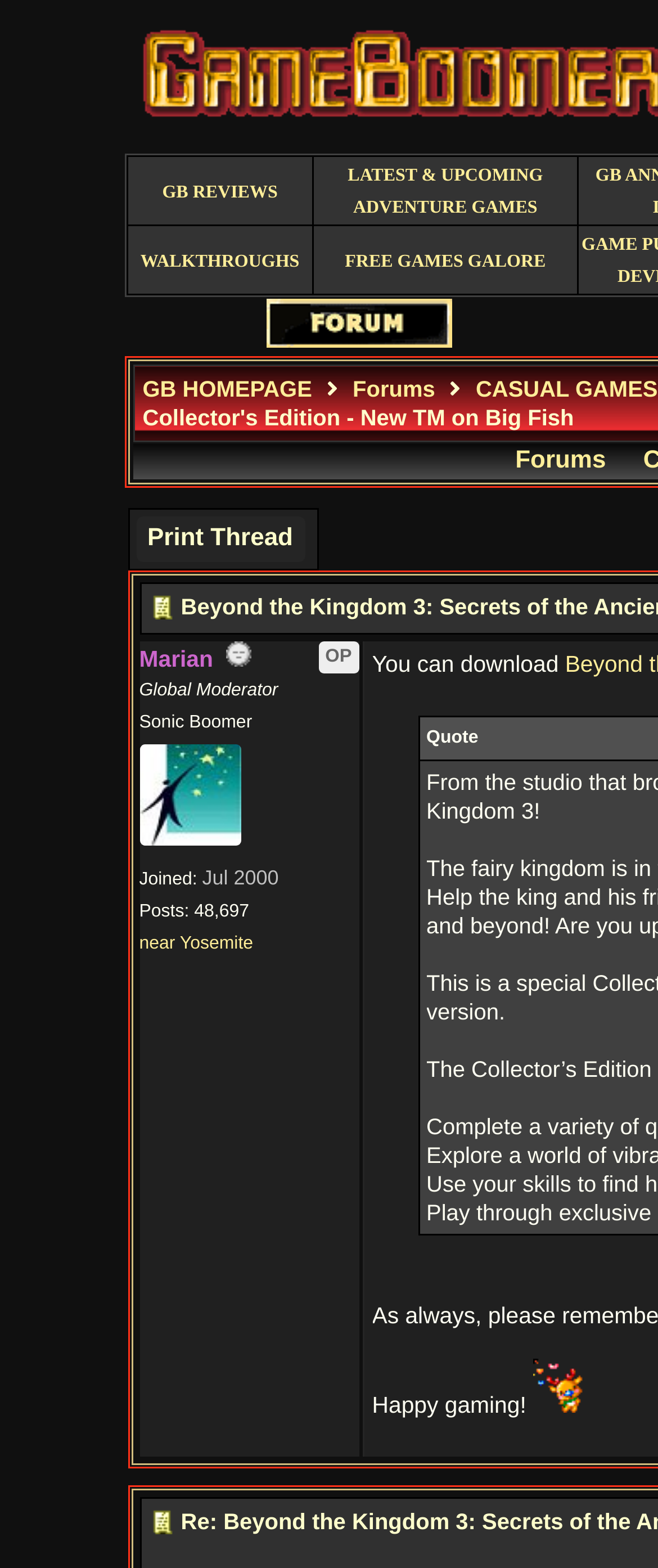Provide the bounding box coordinates of the area you need to click to execute the following instruction: "Visit LATEST & UPCOMING ADVENTURE GAMES".

[0.528, 0.107, 0.825, 0.139]